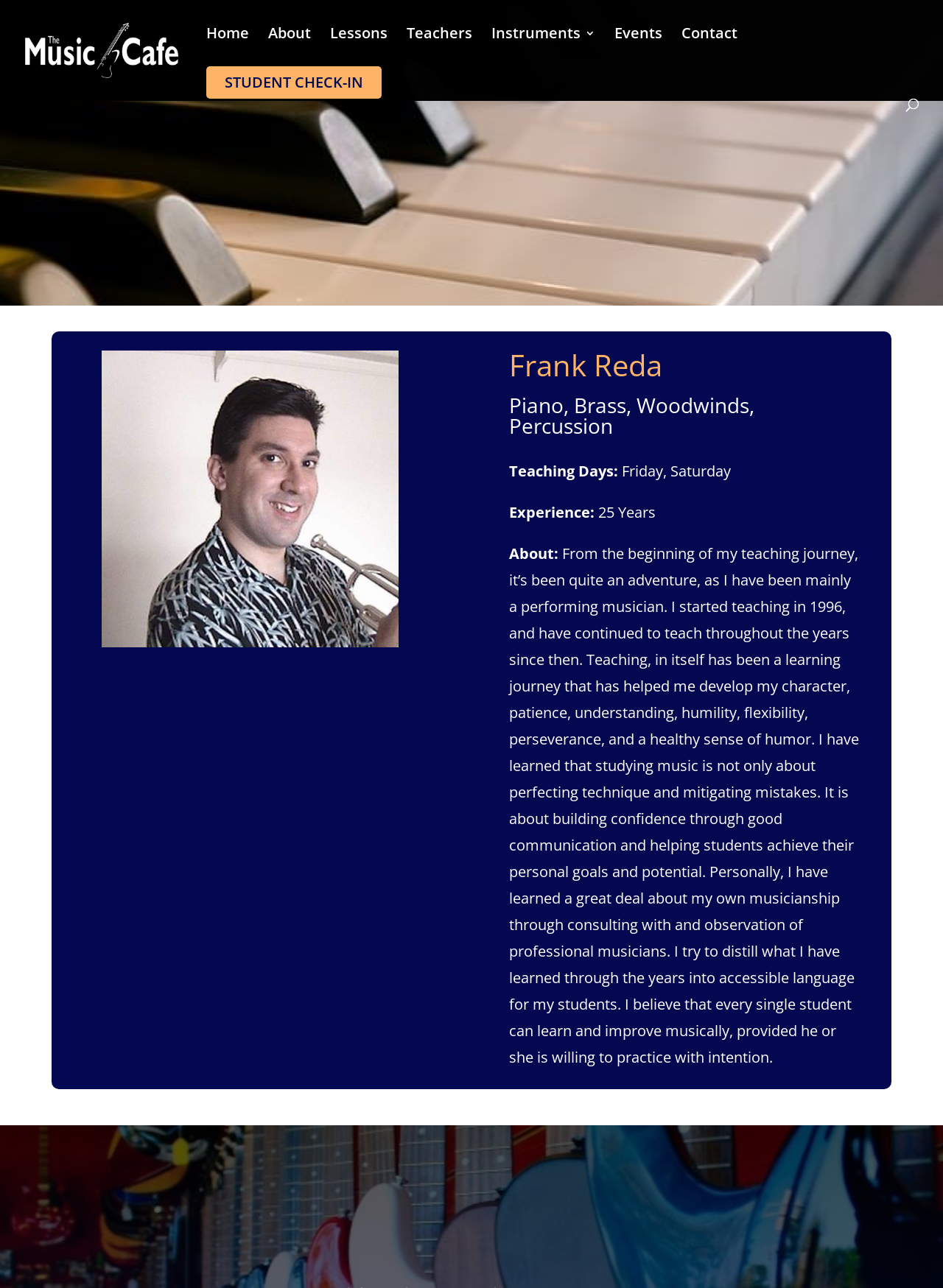Determine the bounding box coordinates of the section to be clicked to follow the instruction: "View Frank Reda's profile". The coordinates should be given as four float numbers between 0 and 1, formatted as [left, top, right, bottom].

[0.54, 0.272, 0.914, 0.301]